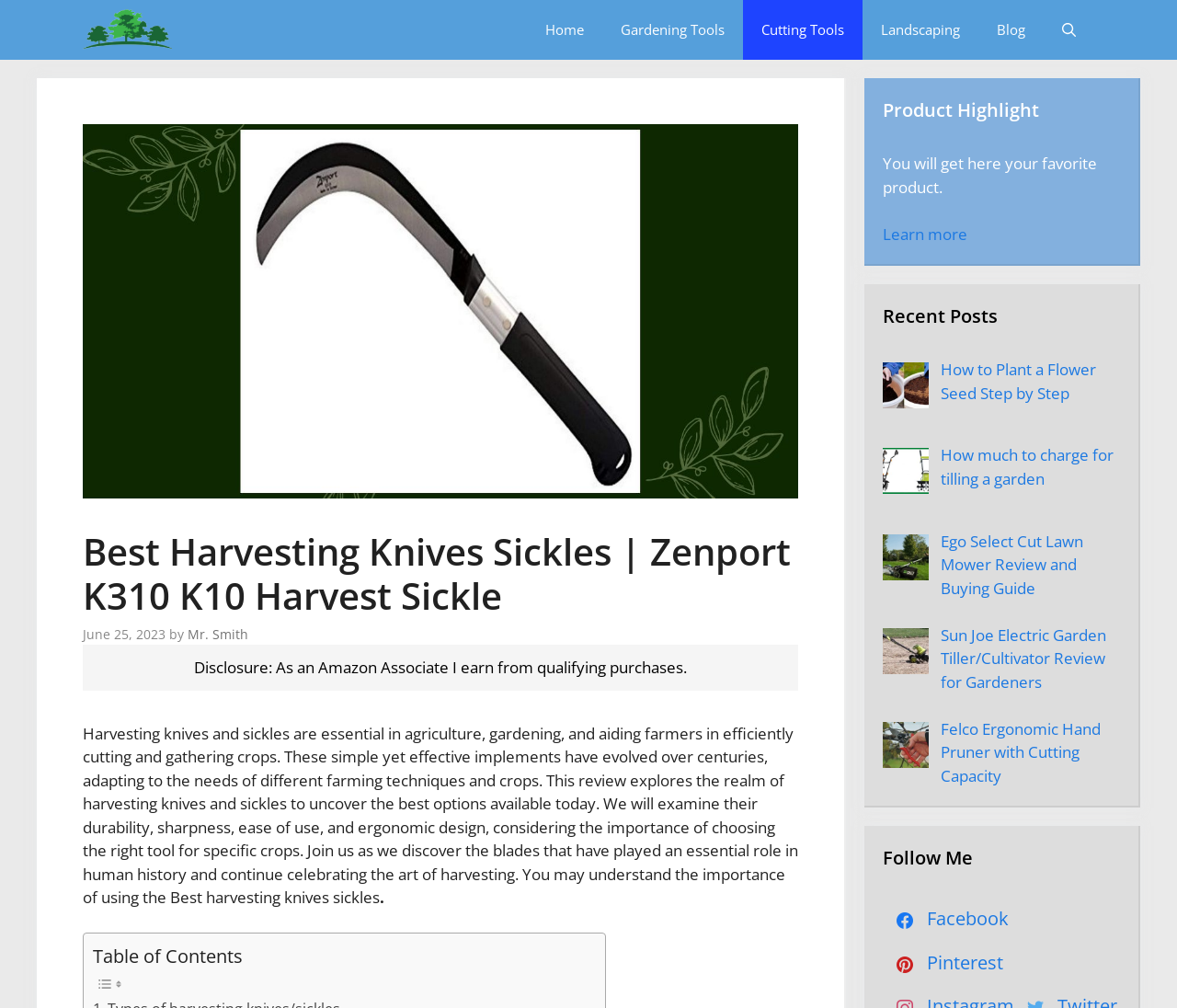Locate the bounding box coordinates of the element to click to perform the following action: 'Read 'YOUR GUIDE TO START-UP FUNDING''. The coordinates should be given as four float values between 0 and 1, in the form of [left, top, right, bottom].

None